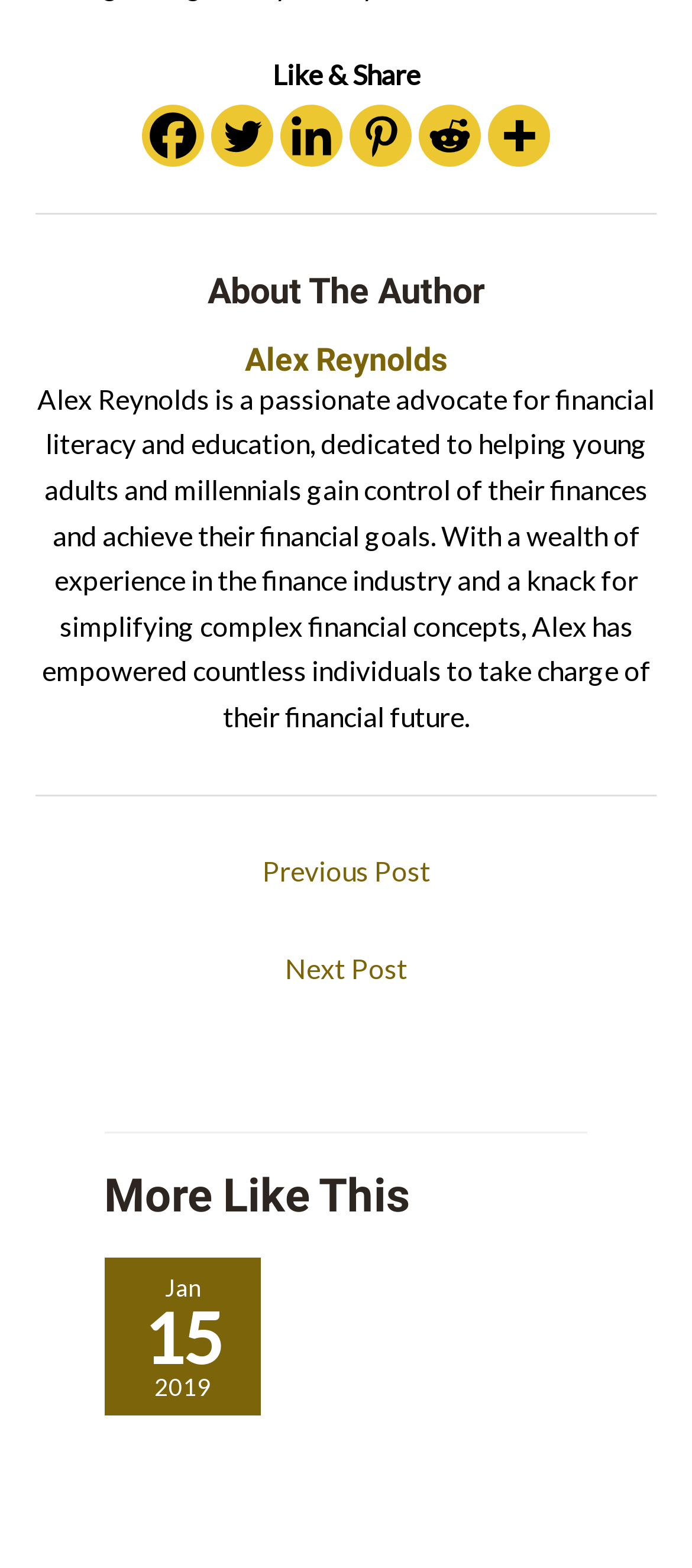How many social media links are available?
Please provide a comprehensive answer based on the information in the image.

The social media links are located at the top of the page, and there are six links: Facebook, Twitter, Linkedin, Pinterest, Reddit, and More.